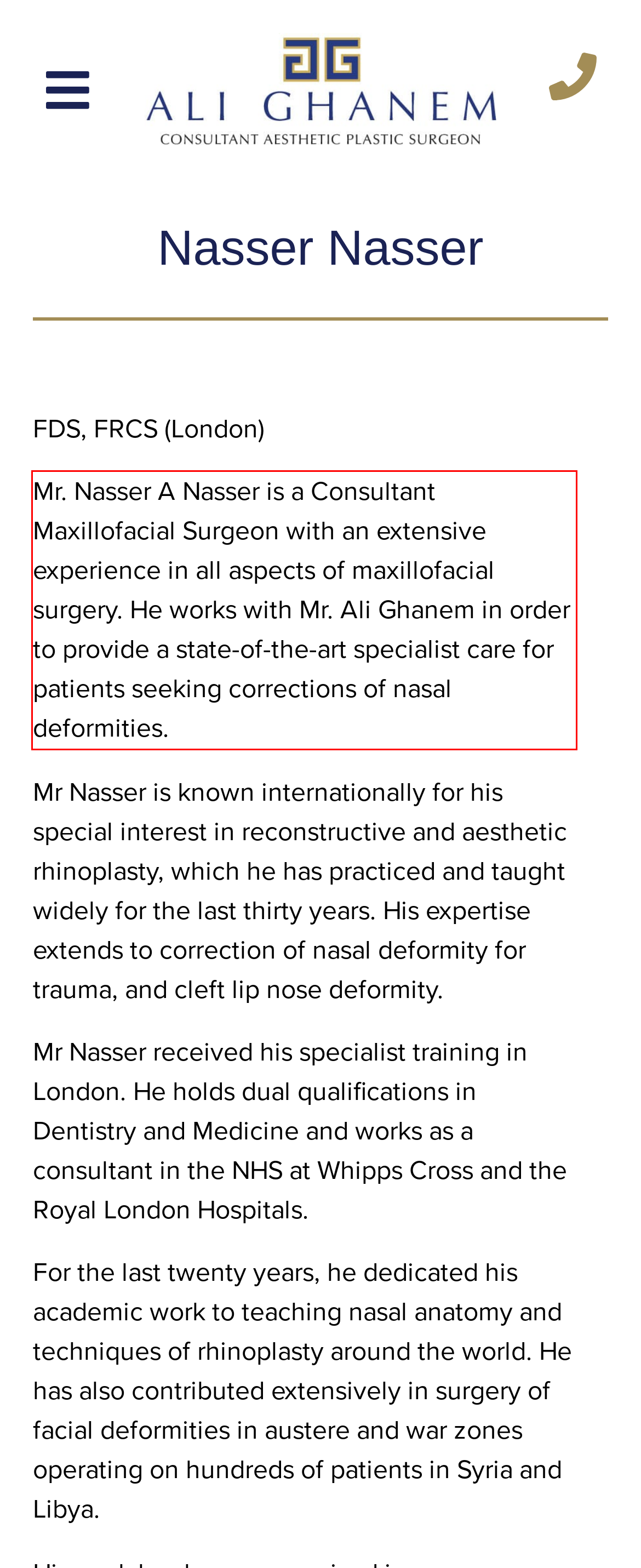Please recognize and transcribe the text located inside the red bounding box in the webpage image.

Mr. Nasser A Nasser is a Consultant Maxillofacial Surgeon with an extensive experience in all aspects of maxillofacial surgery. He works with Mr. Ali Ghanem in order to provide a state-of-the-art specialist care for patients seeking corrections of nasal deformities.